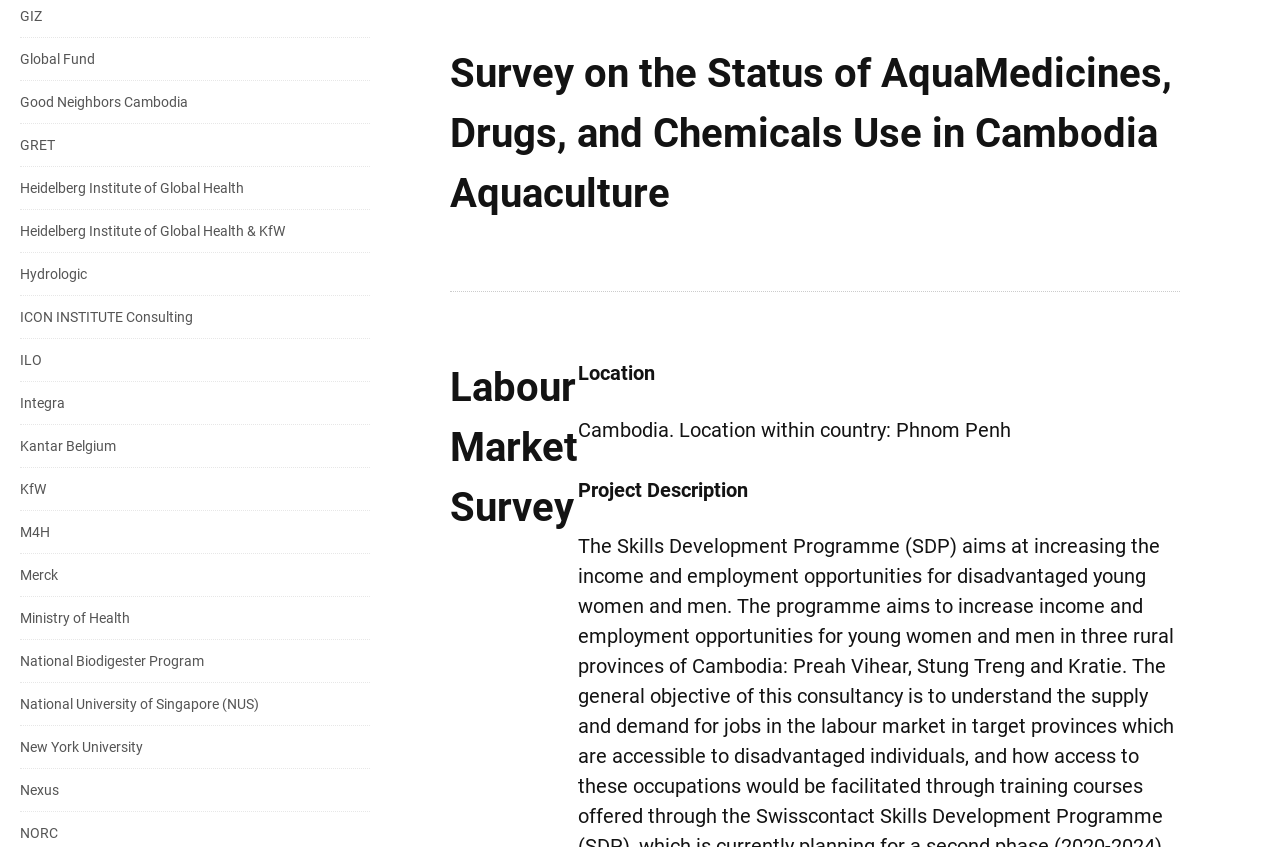What is the location of the project?
Look at the image and construct a detailed response to the question.

I found the answer by looking at the 'Location' section of the webpage, which is a subheading under the article. The static text 'Cambodia. Location within country: Phnom Penh' is located below this heading, indicating the location of the project.